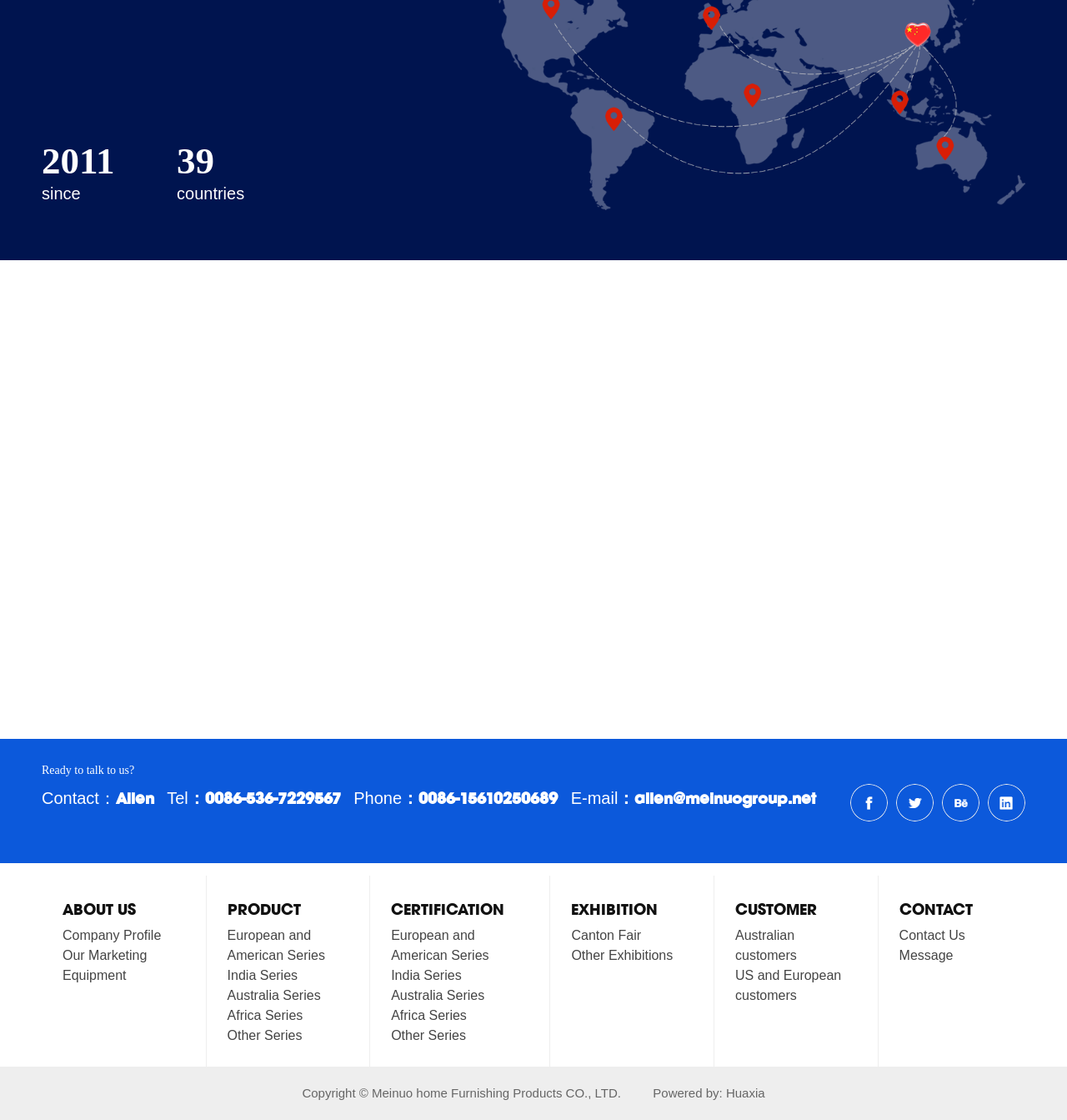What is the type of products the company deals with?
Give a detailed and exhaustive answer to the question.

The type of products the company deals with can be inferred from the company name, 'Meinuo home Furnishing Products CO., LTD.'. This suggests that the company is involved in the production and sale of home furnishing products.